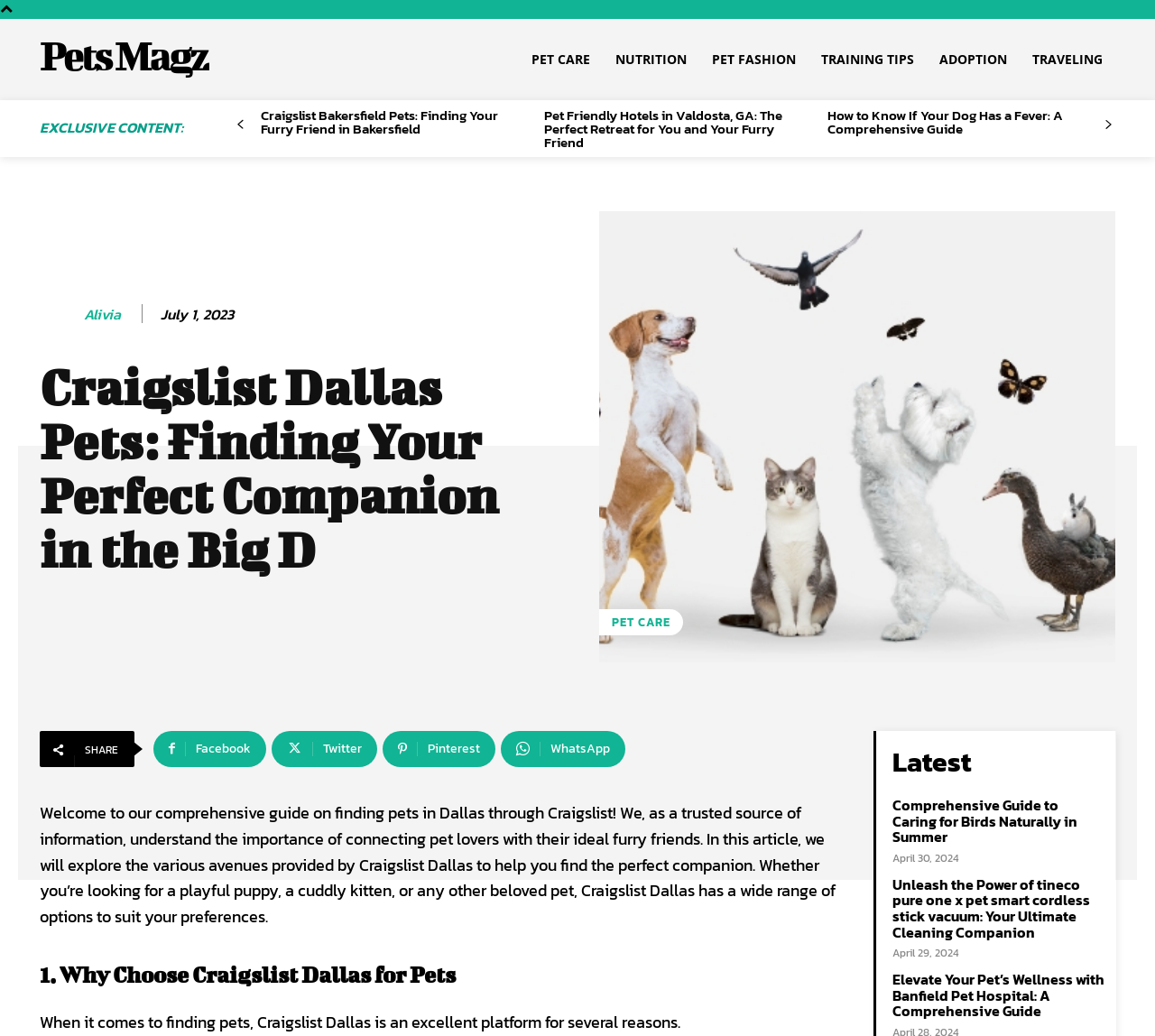Please identify the bounding box coordinates of the region to click in order to complete the given instruction: "Read 'How to Know If Your Dog Has a Fever: A Comprehensive Guide'". The coordinates should be four float numbers between 0 and 1, i.e., [left, top, right, bottom].

[0.716, 0.101, 0.92, 0.134]